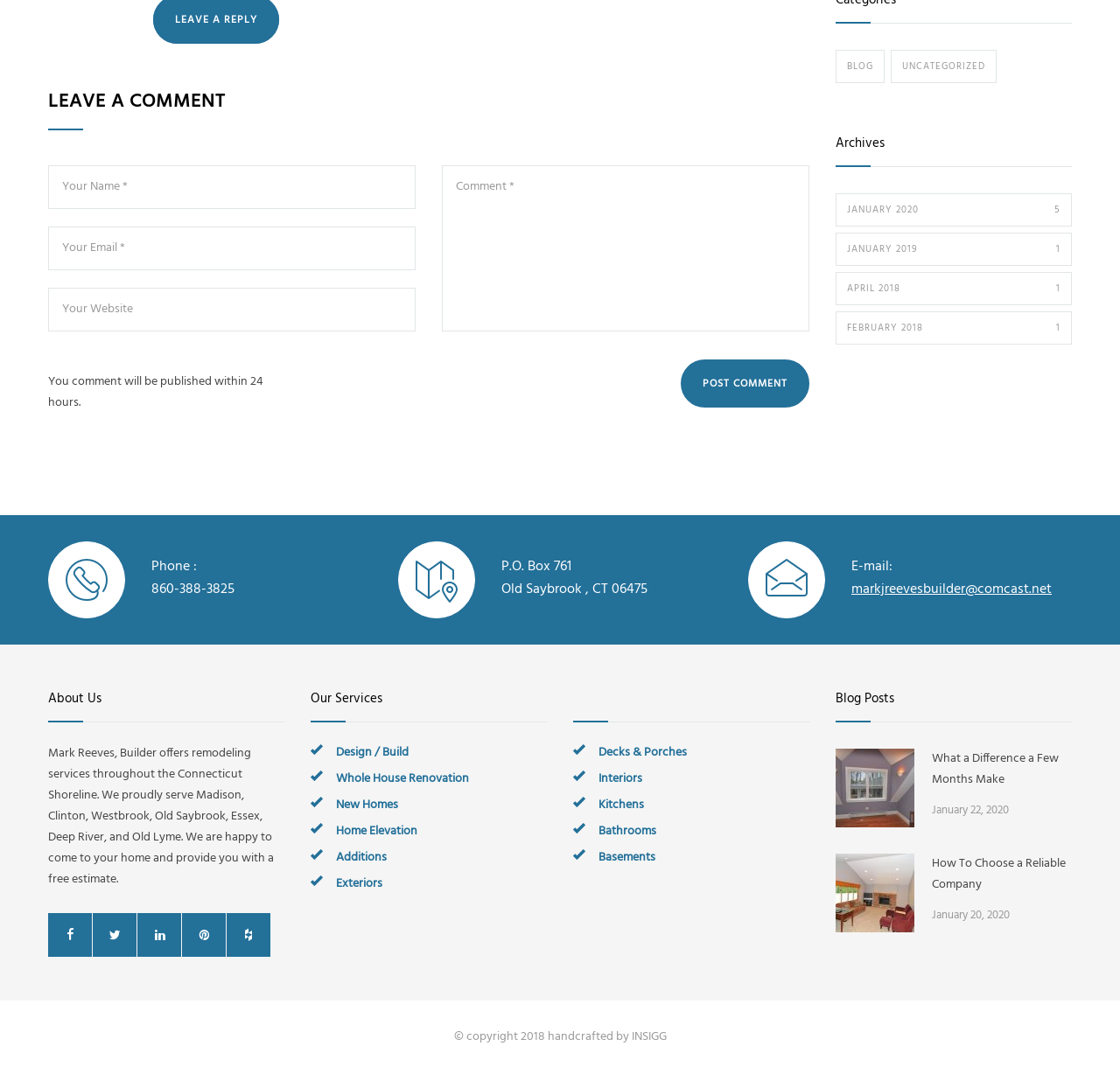How many blog posts are displayed on the webpage?
Please look at the screenshot and answer in one word or a short phrase.

2